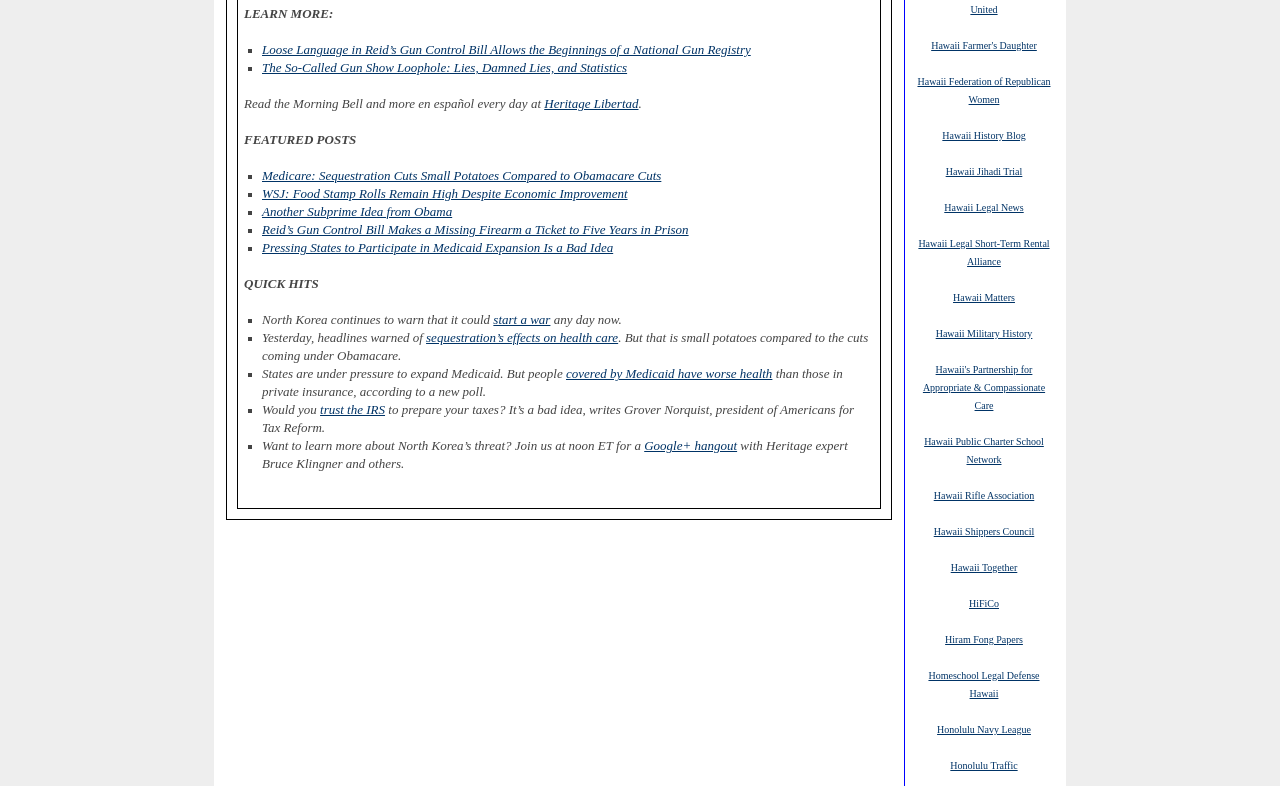Please identify the bounding box coordinates of the clickable region that I should interact with to perform the following instruction: "Read 'Loose Language in Reid’s Gun Control Bill Allows the Beginnings of a National Gun Registry'". The coordinates should be expressed as four float numbers between 0 and 1, i.e., [left, top, right, bottom].

[0.205, 0.055, 0.586, 0.073]